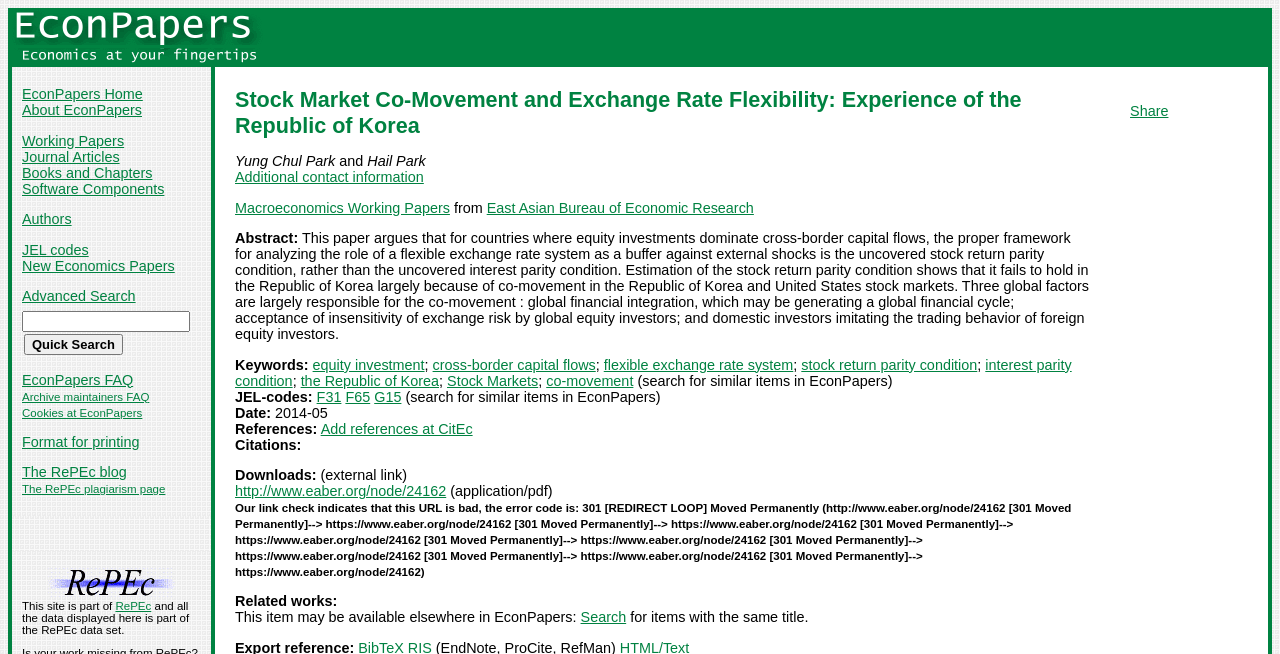Bounding box coordinates should be provided in the format (top-left x, top-left y, bottom-right x, bottom-right y) with all values between 0 and 1. Identify the bounding box for this UI element: flexible exchange rate system

[0.472, 0.545, 0.62, 0.57]